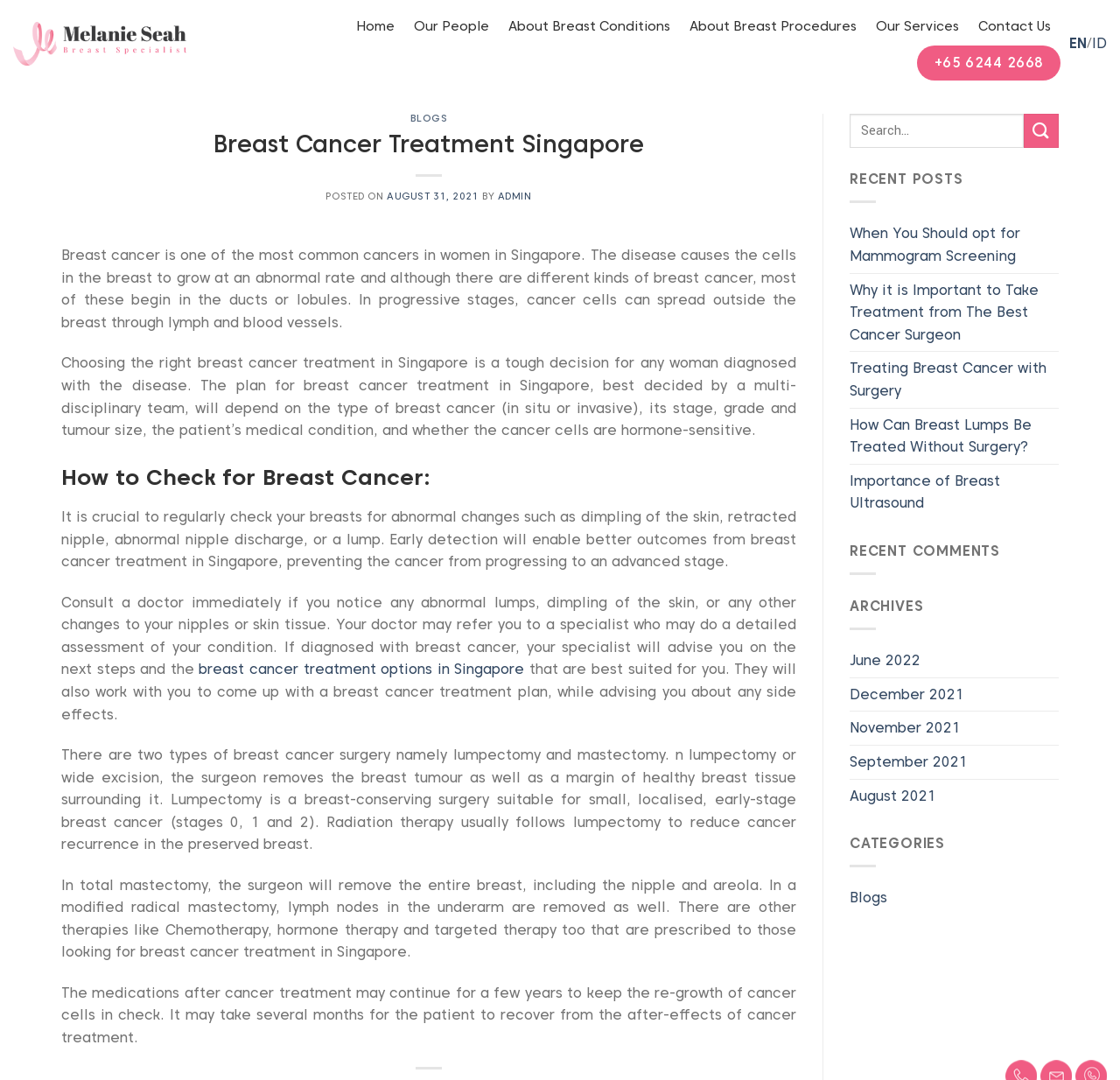Please locate the bounding box coordinates of the element's region that needs to be clicked to follow the instruction: "Contact the doctor via phone". The bounding box coordinates should be provided as four float numbers between 0 and 1, i.e., [left, top, right, bottom].

[0.819, 0.042, 0.947, 0.075]